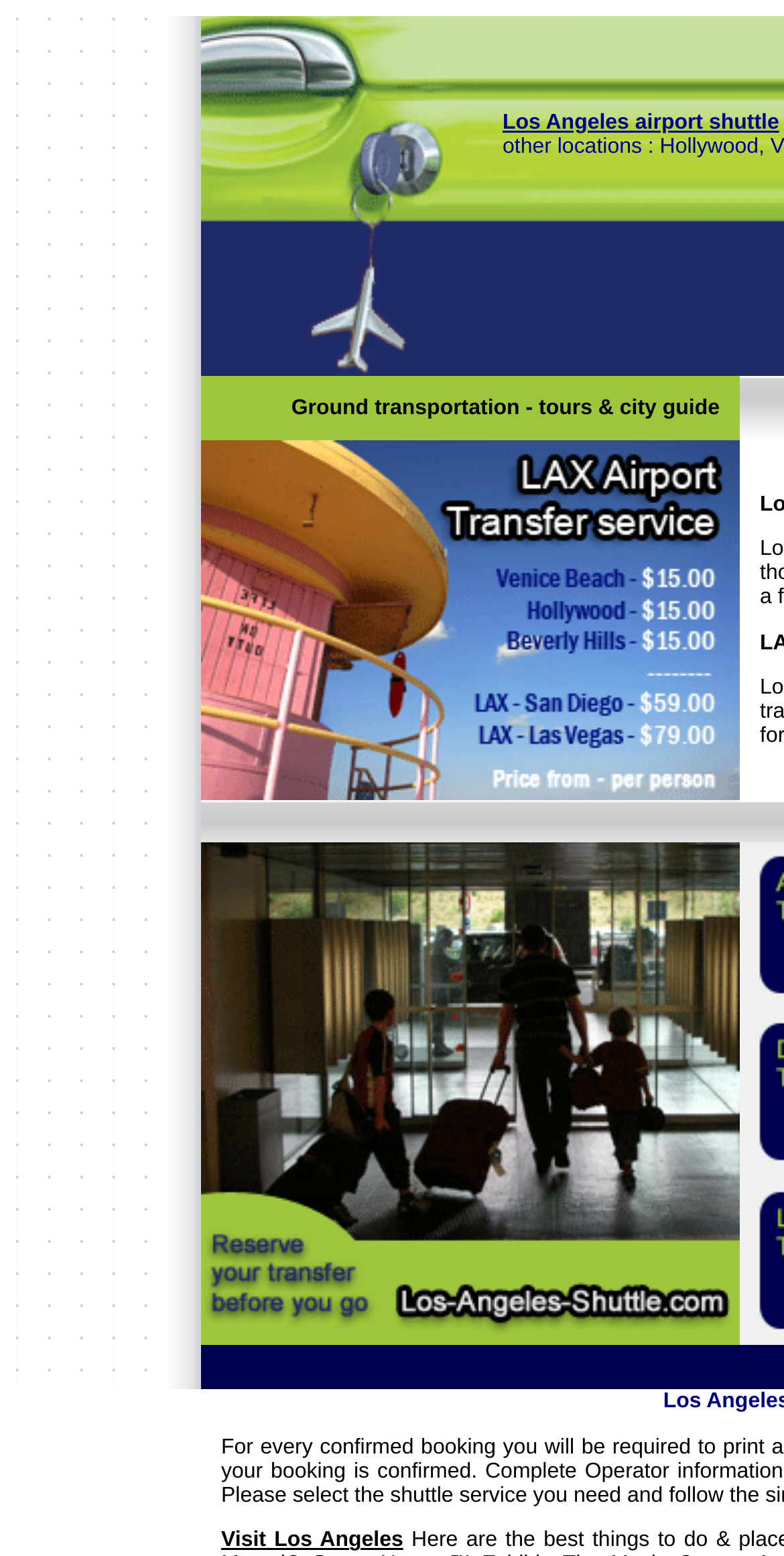What is the benefit of using the shuttle service?
Using the information presented in the image, please offer a detailed response to the question.

The webpage mentions 'LAX airport shuttle transfer rates : Save money - select a flat rate coach service instead of metered taxis', suggesting that using the shuttle service can help travelers save money.